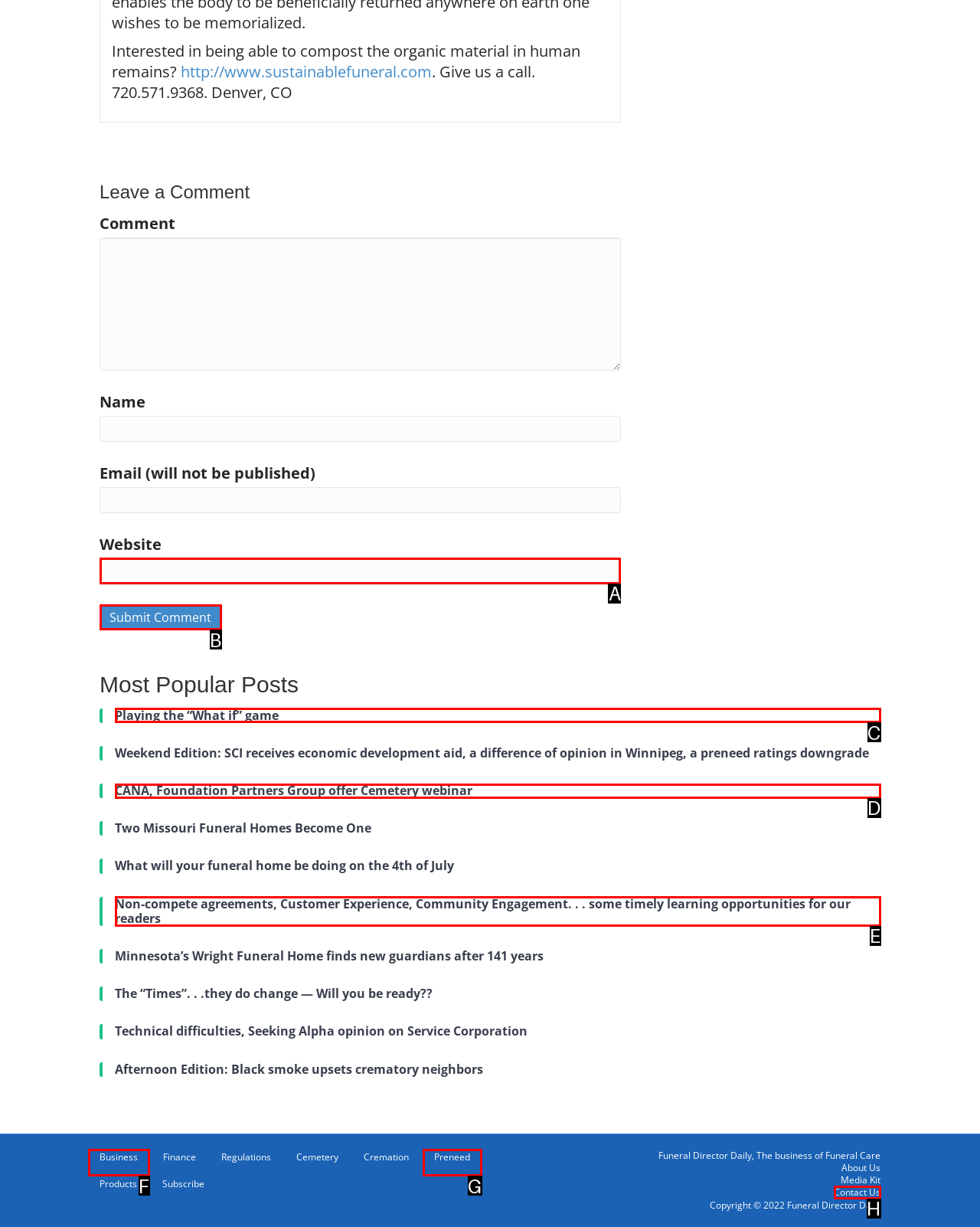Which lettered UI element aligns with this description: Playing the “What if” game
Provide your answer using the letter from the available choices.

C